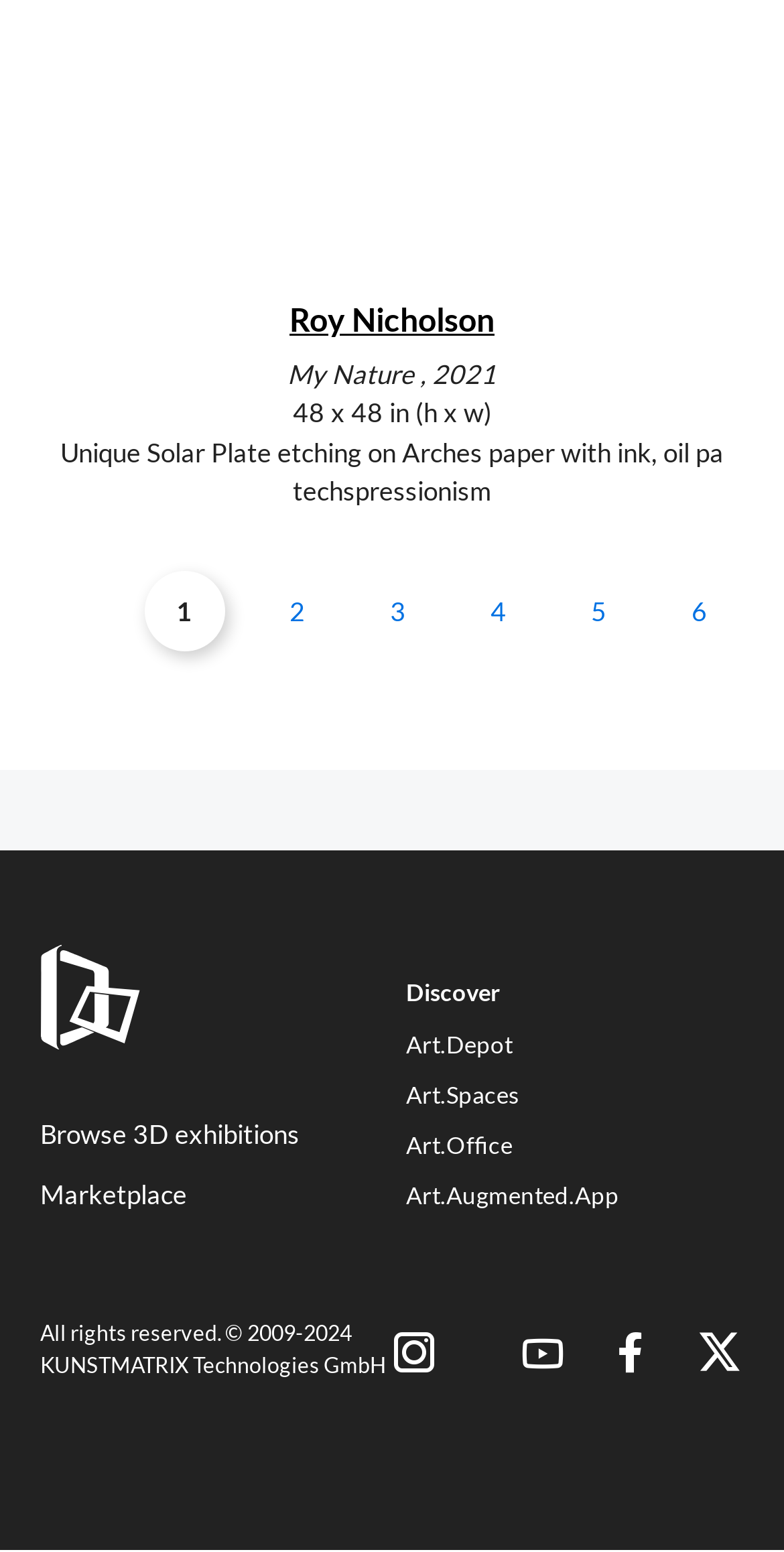How many pages are there in the pagination?
Based on the screenshot, answer the question with a single word or phrase.

6